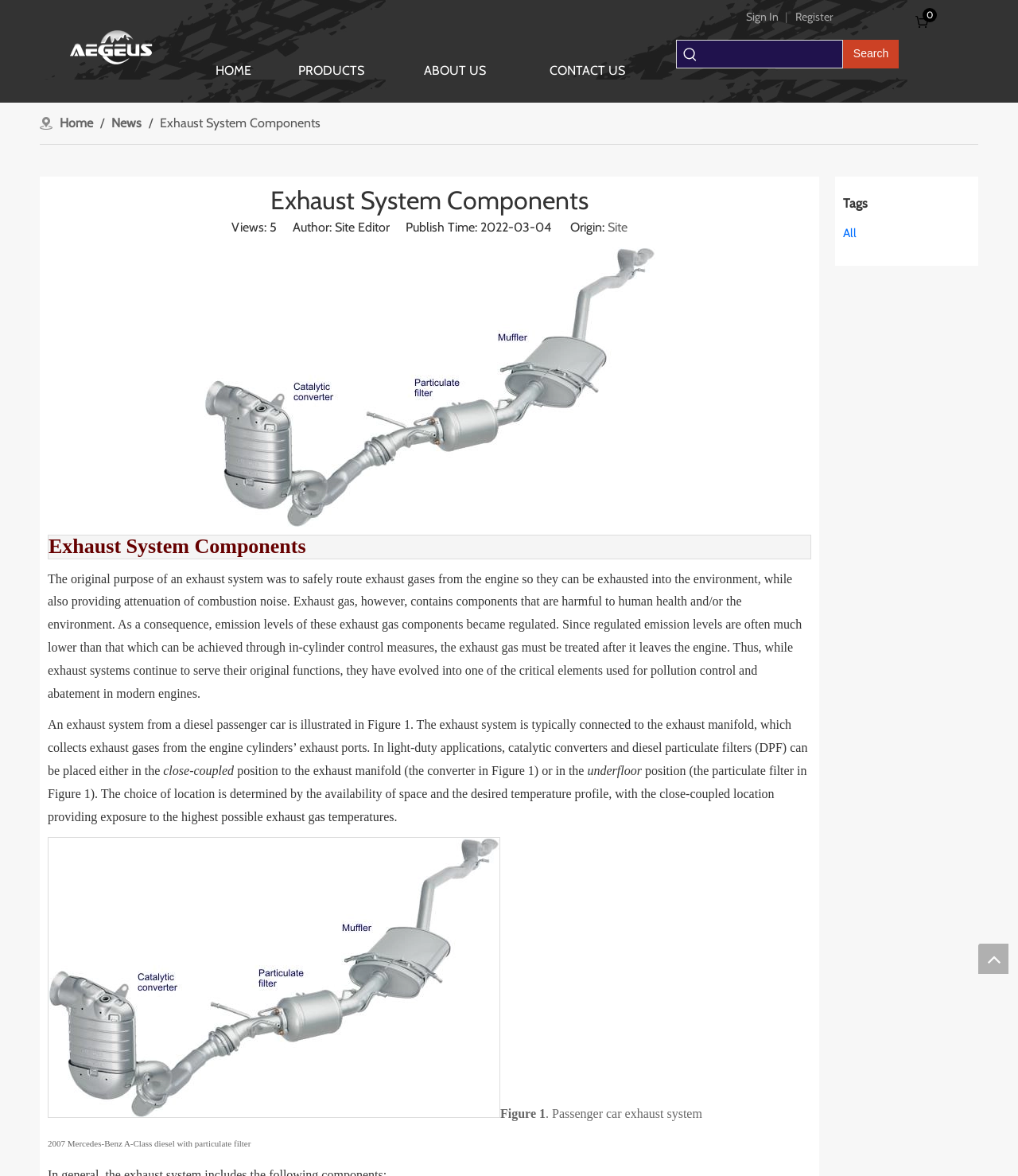Create a full and detailed caption for the entire webpage.

The webpage is about Exhaust System Components from AEGEUS. At the top left corner, there is a logo image with a link to the homepage. Next to the logo, there are four navigation links: HOME, PRODUCTS, ABOUT US, and CONTACT US. On the top right corner, there are links to Sign In and Register, separated by a vertical line. 

Below the navigation links, there is a search bar with a Hot Keywords button and an image. On the top right side of the search bar, there is a link with a icon. 

The main content of the webpage is divided into two sections. The left section has a breadcrumb navigation with links to Home and News, and a heading that says "Exhaust System Components". The right section has a heading with the same title, followed by a paragraph of text that describes the purpose and evolution of exhaust systems. 

Below the heading, there is an image of an exhaust system from a diesel passenger car, accompanied by a description of the system. The text is divided into several paragraphs, with some keywords highlighted. There is also a figure caption below the image. 

At the bottom of the page, there is a section with a heading that says "Tags", followed by a link to "All". On the bottom right corner, there is a link to go to the top of the page.